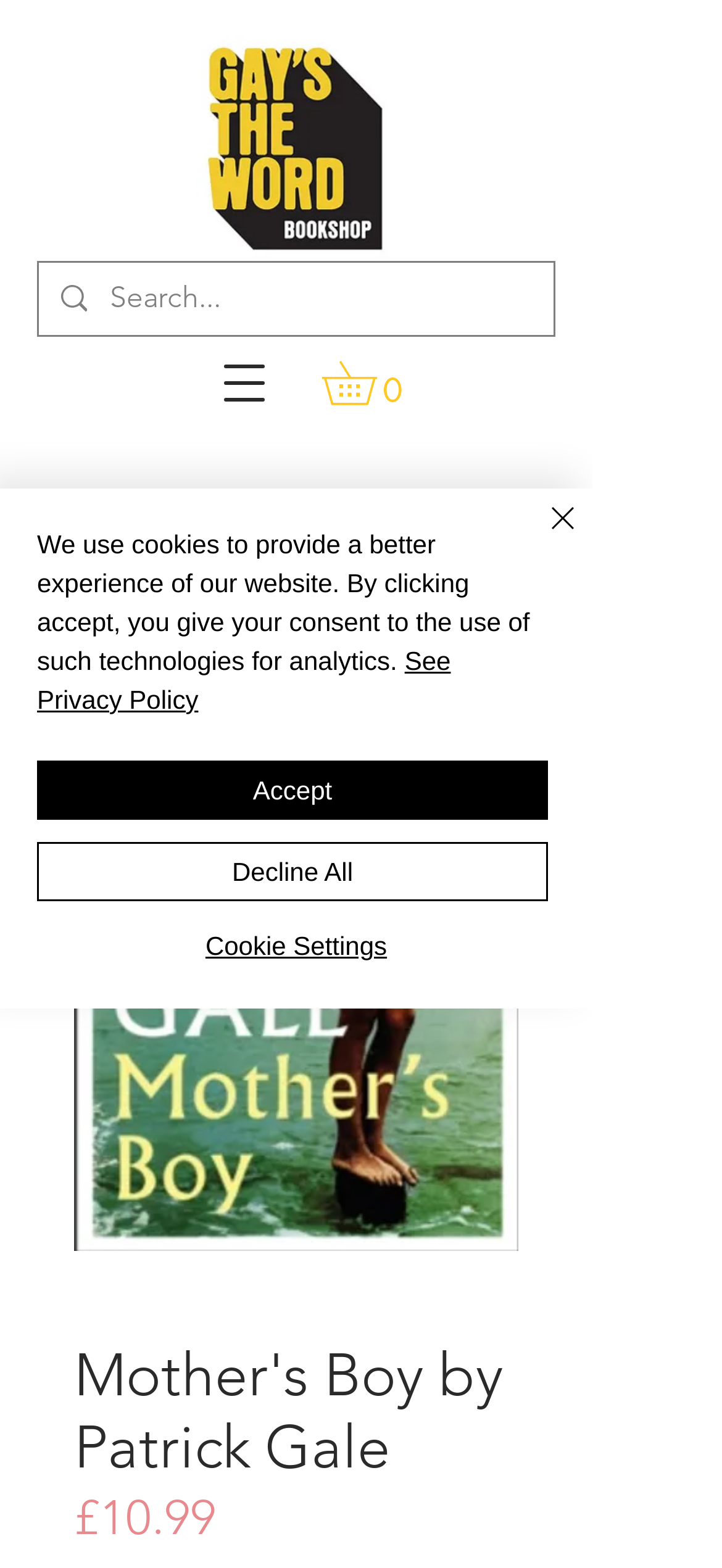How many items are in the cart?
Refer to the image and provide a one-word or short phrase answer.

0